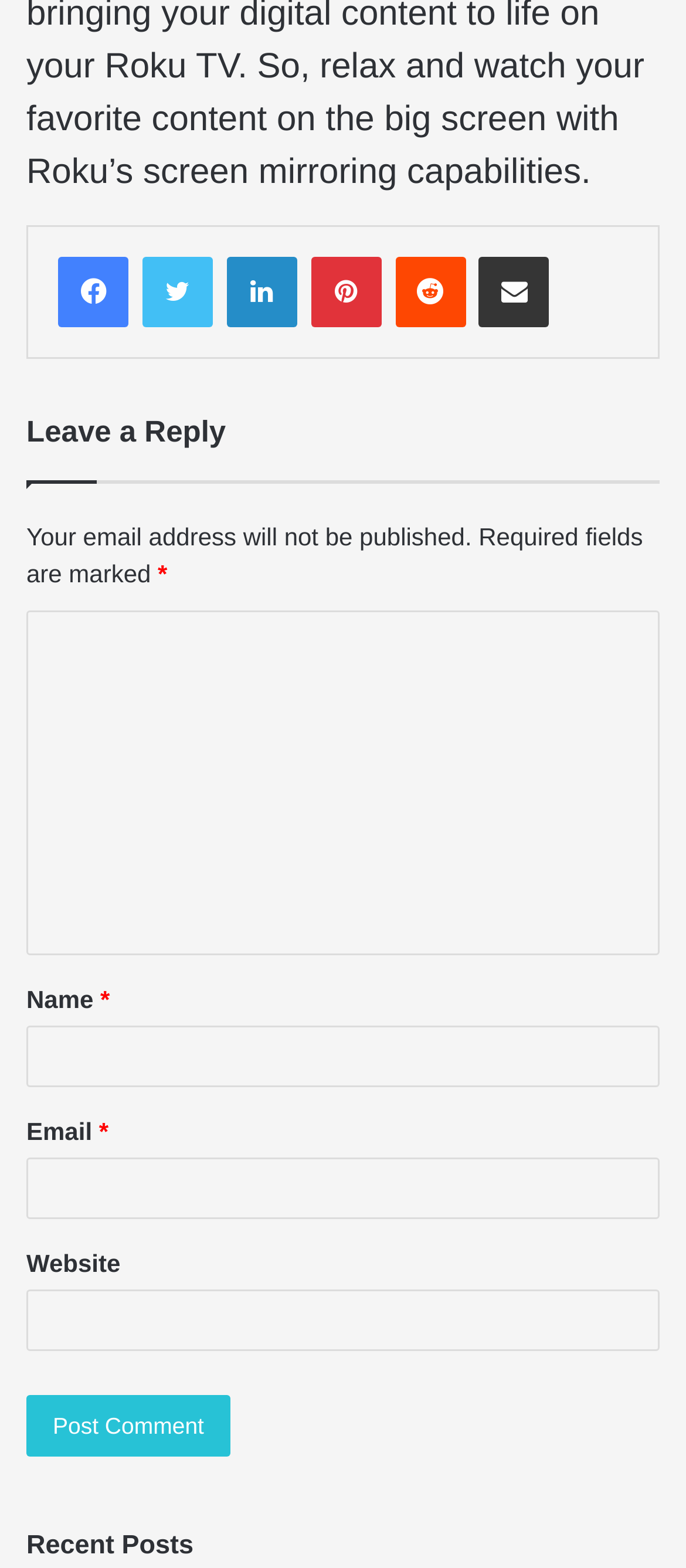Determine the coordinates of the bounding box that should be clicked to complete the instruction: "Click the Email field". The coordinates should be represented by four float numbers between 0 and 1: [left, top, right, bottom].

[0.038, 0.738, 0.962, 0.777]